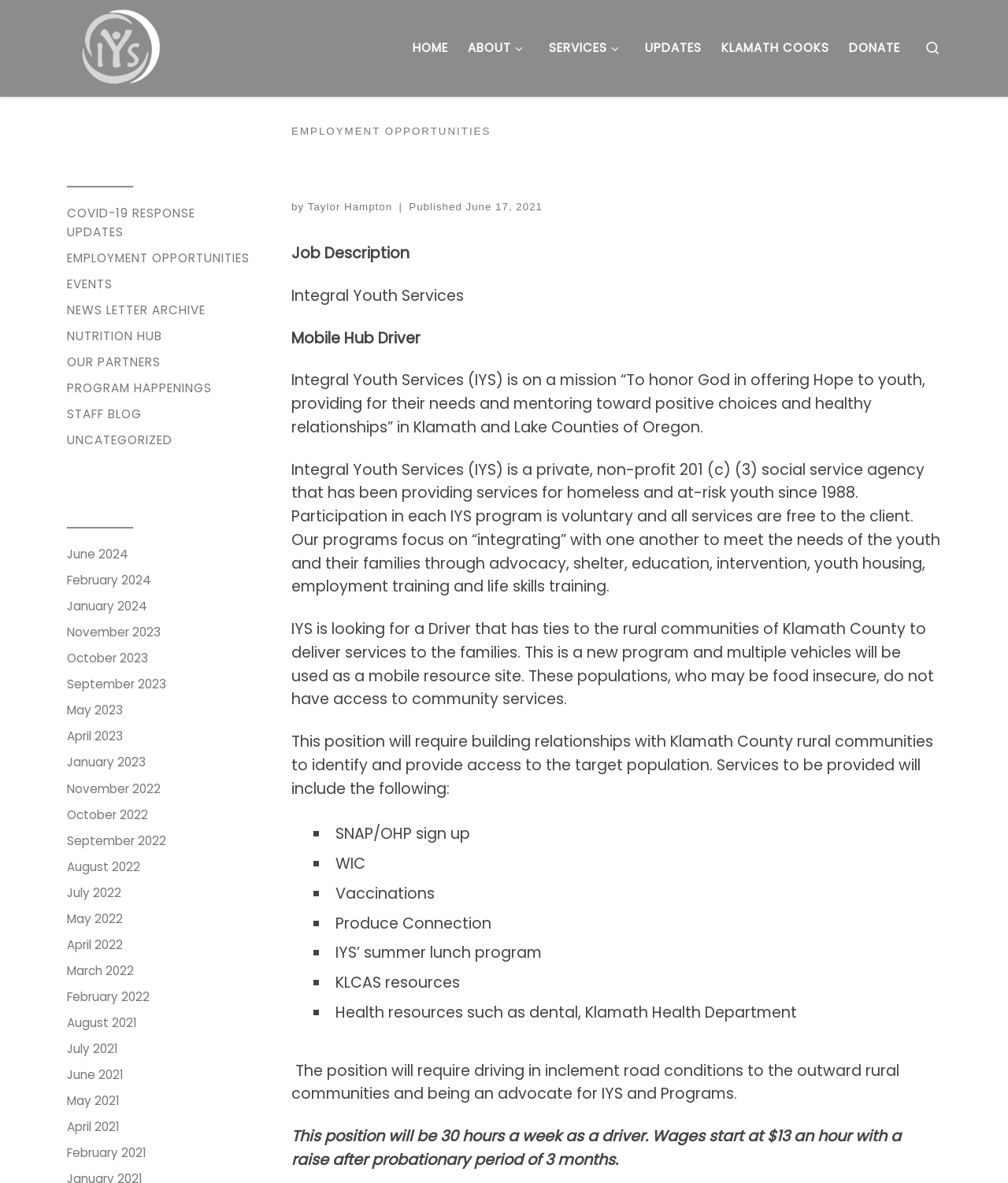Determine the main headline of the webpage and provide its text.

Mobile Hub: Driver Position Open